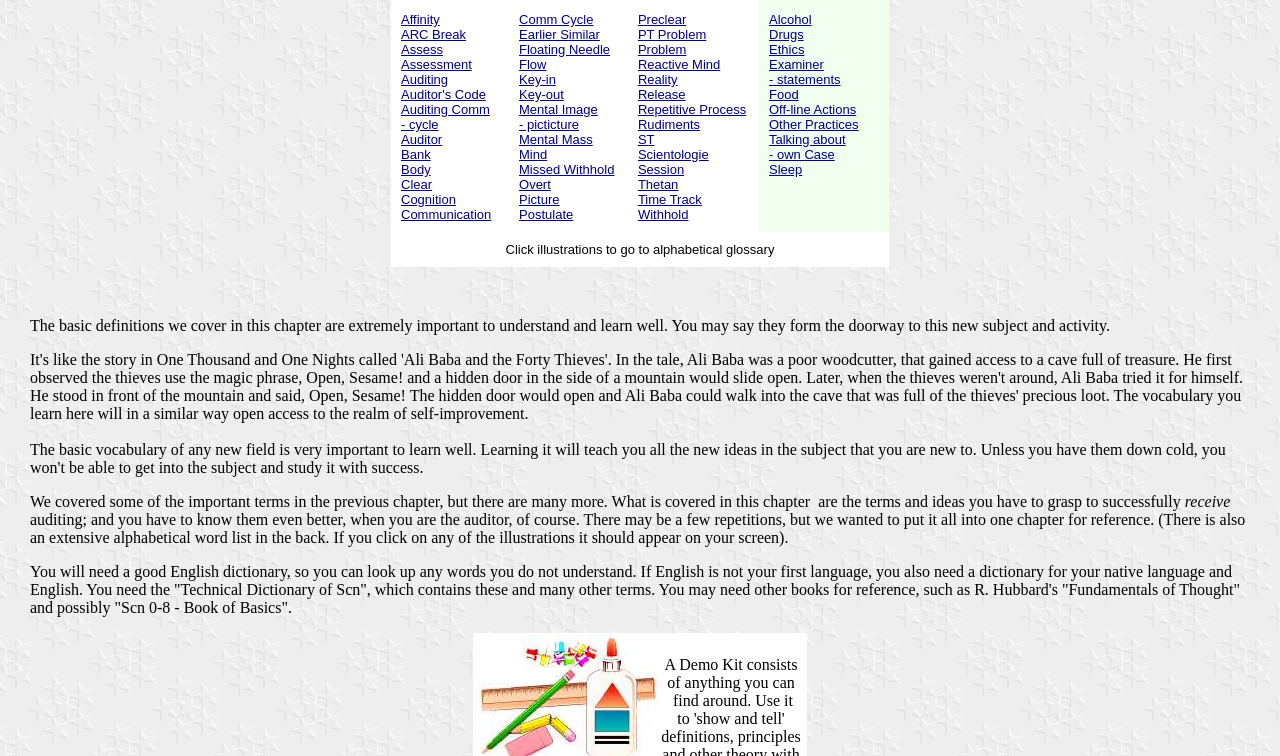Find and provide the bounding box coordinates for the UI element described here: "Examiner - statements". The coordinates should be given as four float numbers between 0 and 1: [left, top, right, bottom].

[0.601, 0.073, 0.657, 0.115]